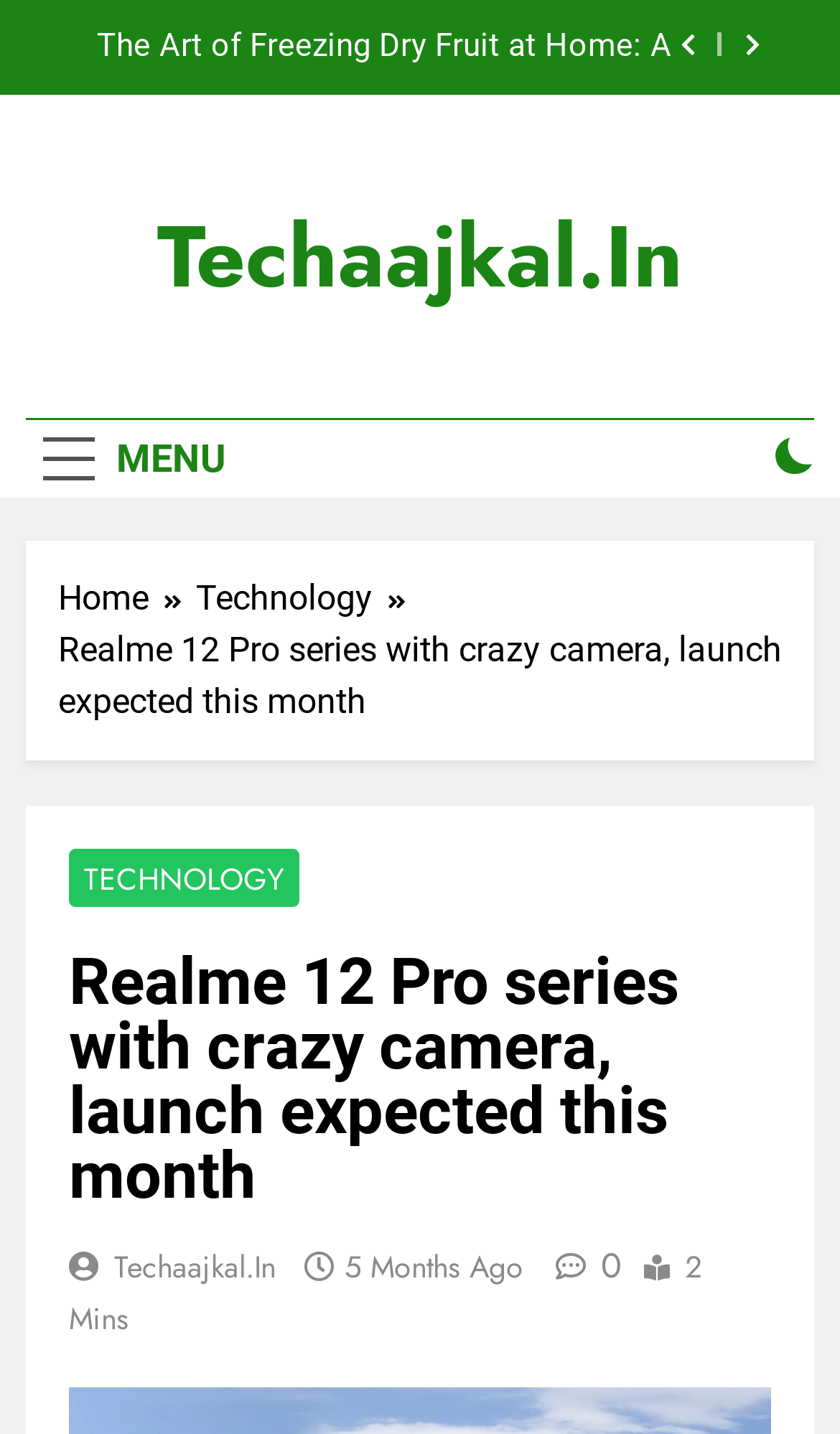Your task is to find and give the main heading text of the webpage.

Realme 12 Pro series with crazy camera, launch expected this month